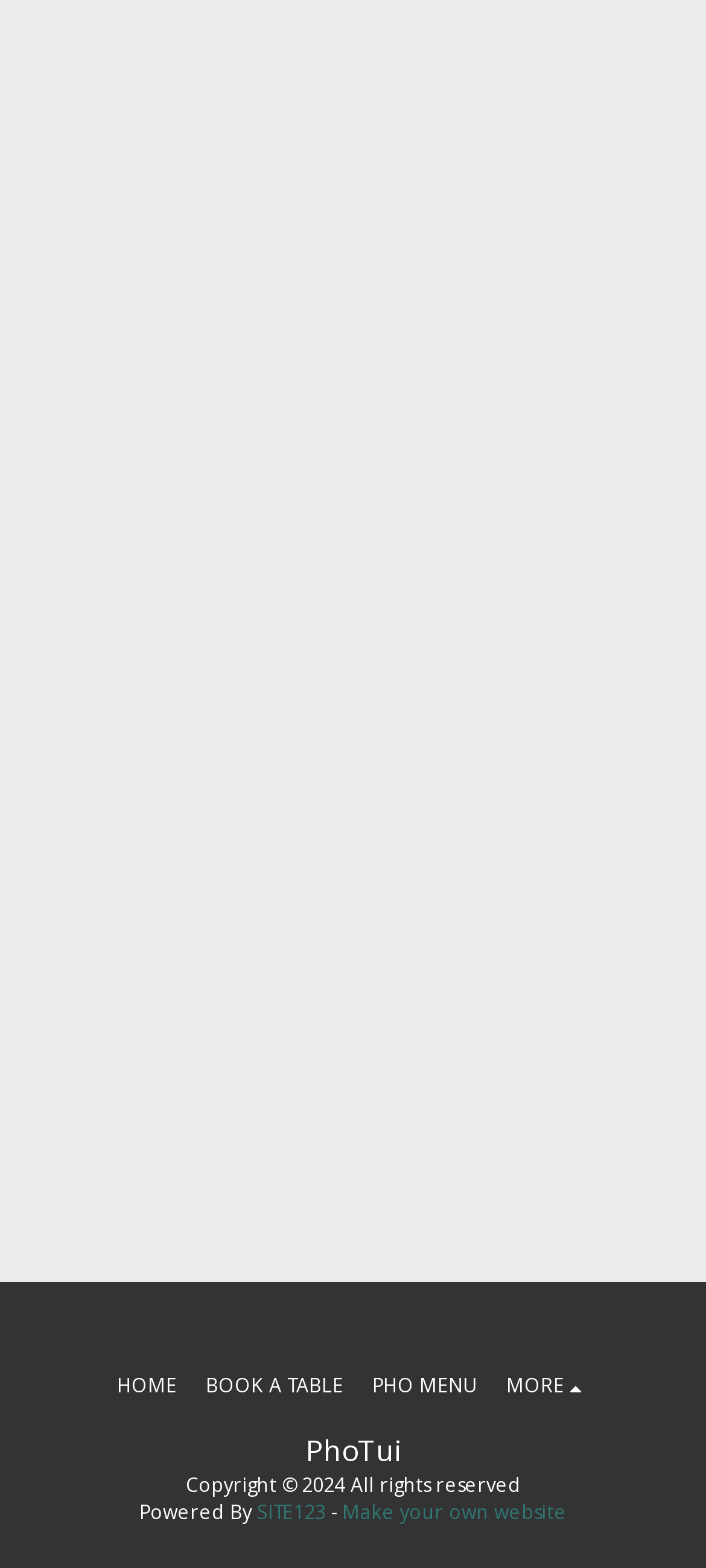Please identify the bounding box coordinates of the region to click in order to complete the task: "read medical disclaimer". The coordinates must be four float numbers between 0 and 1, specified as [left, top, right, bottom].

None